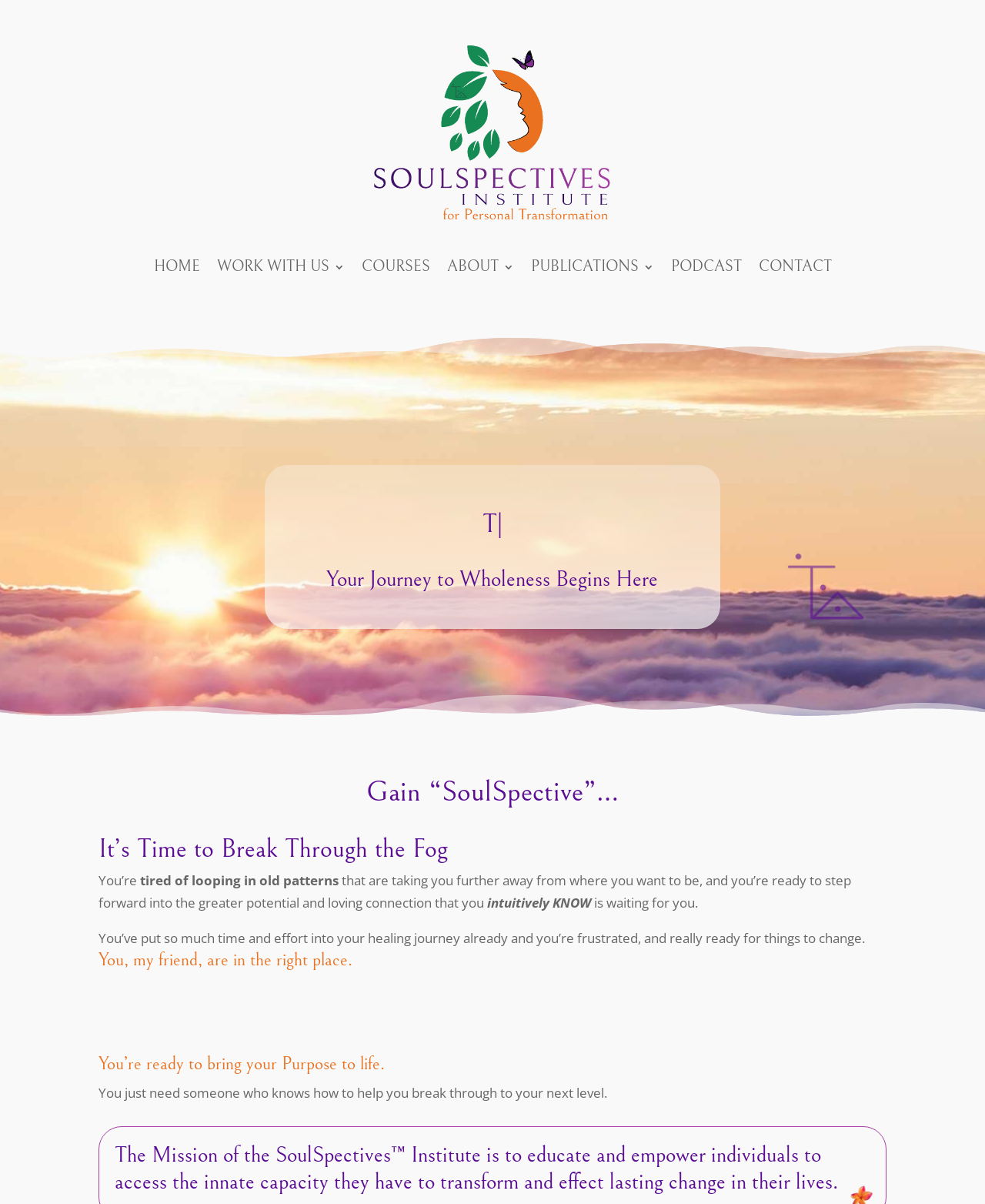Respond to the following question using a concise word or phrase: 
What is the user's current emotional state?

Frustrated